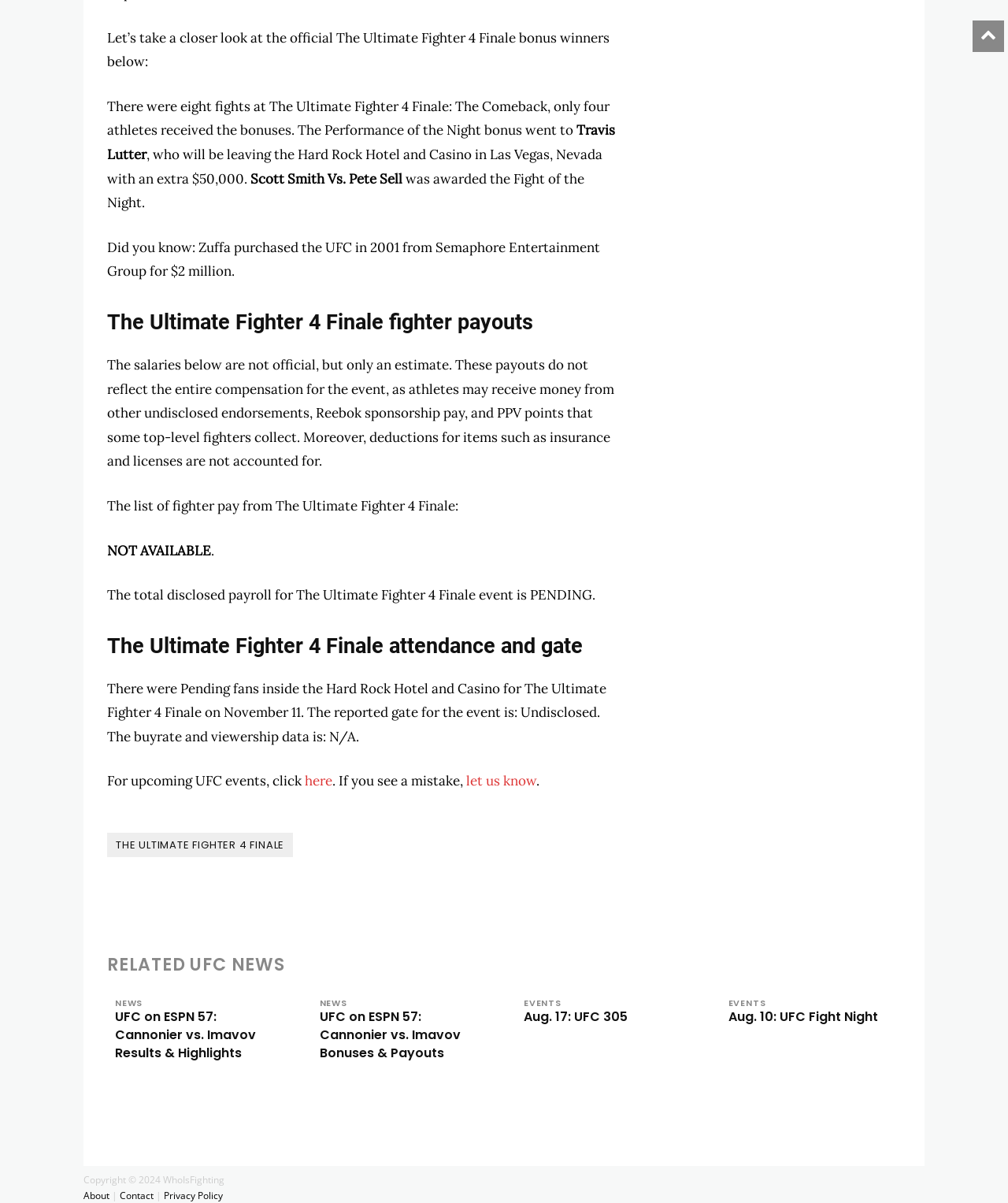For the following element description, predict the bounding box coordinates in the format (top-left x, top-left y, bottom-right x, bottom-right y). All values should be floating point numbers between 0 and 1. Description: The Ultimate Fighter 4 Finale

[0.106, 0.692, 0.291, 0.713]